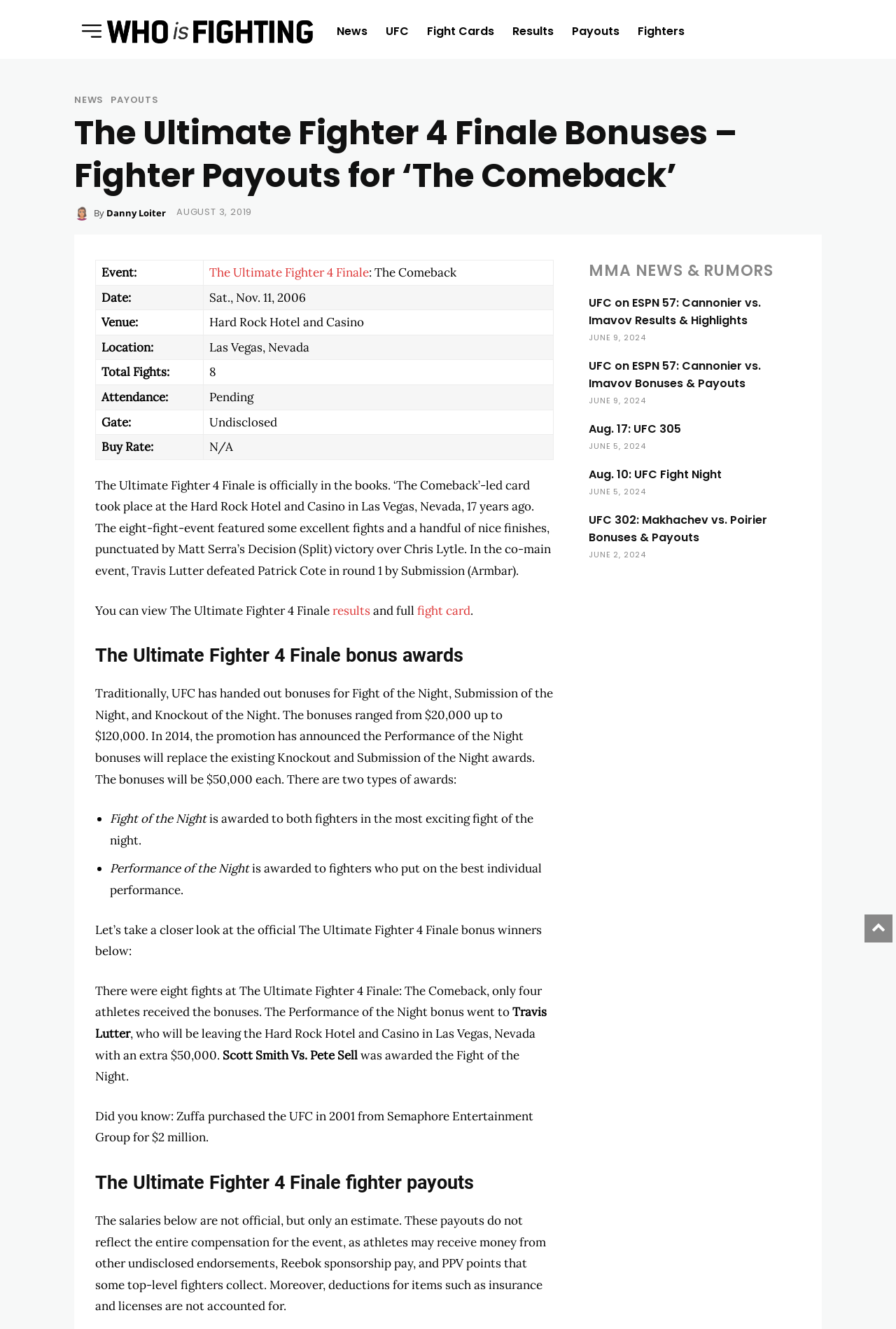By analyzing the image, answer the following question with a detailed response: Who won the Performance of the Night bonus?

I found the answer by reading the static text element that says 'The Performance of the Night bonus went to Travis Lutter...' which indicates that Travis Lutter won the Performance of the Night bonus.